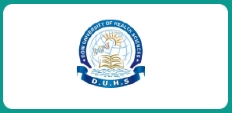Answer the following query concisely with a single word or phrase:
What is displayed on the ribbon at the bottom of the logo?

D.U.H.S